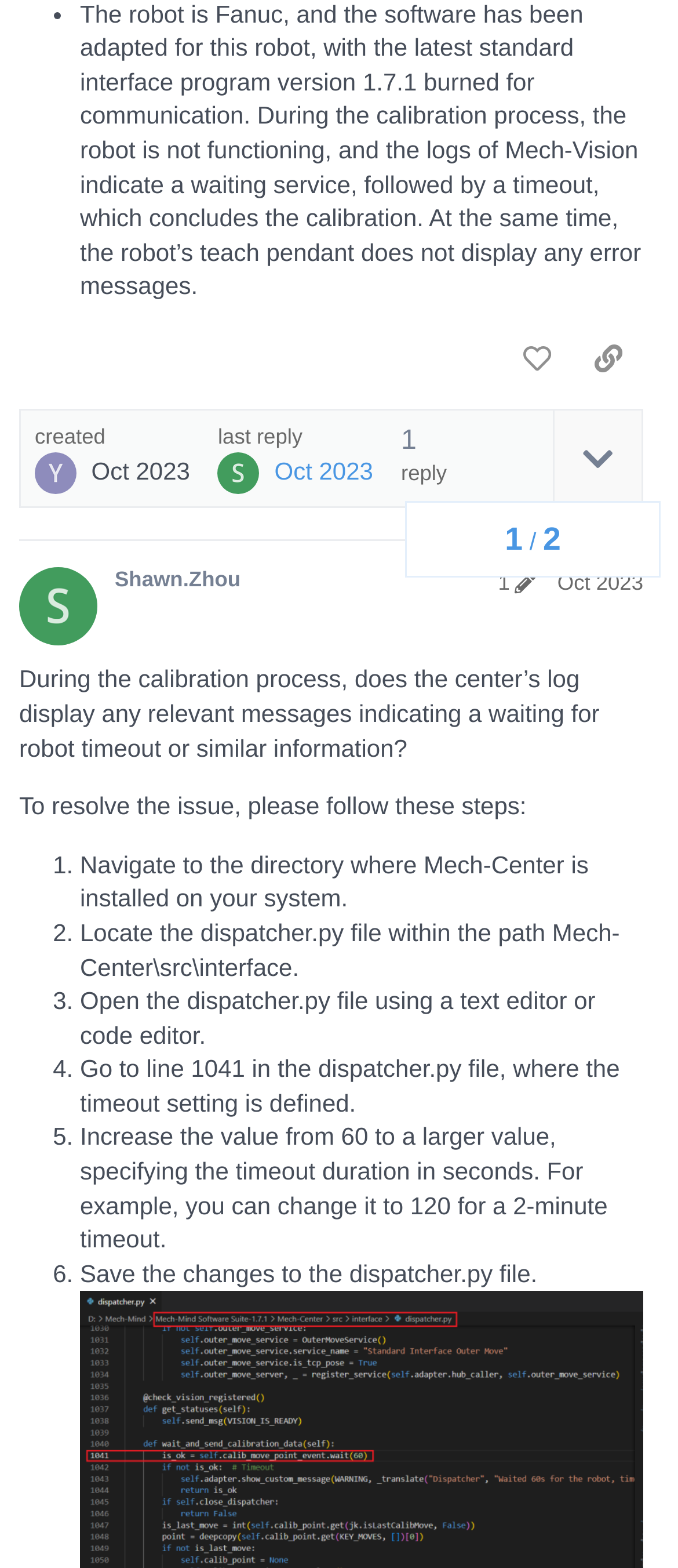Using the description "Oct 2023", locate and provide the bounding box of the UI element.

[0.822, 0.364, 0.949, 0.38]